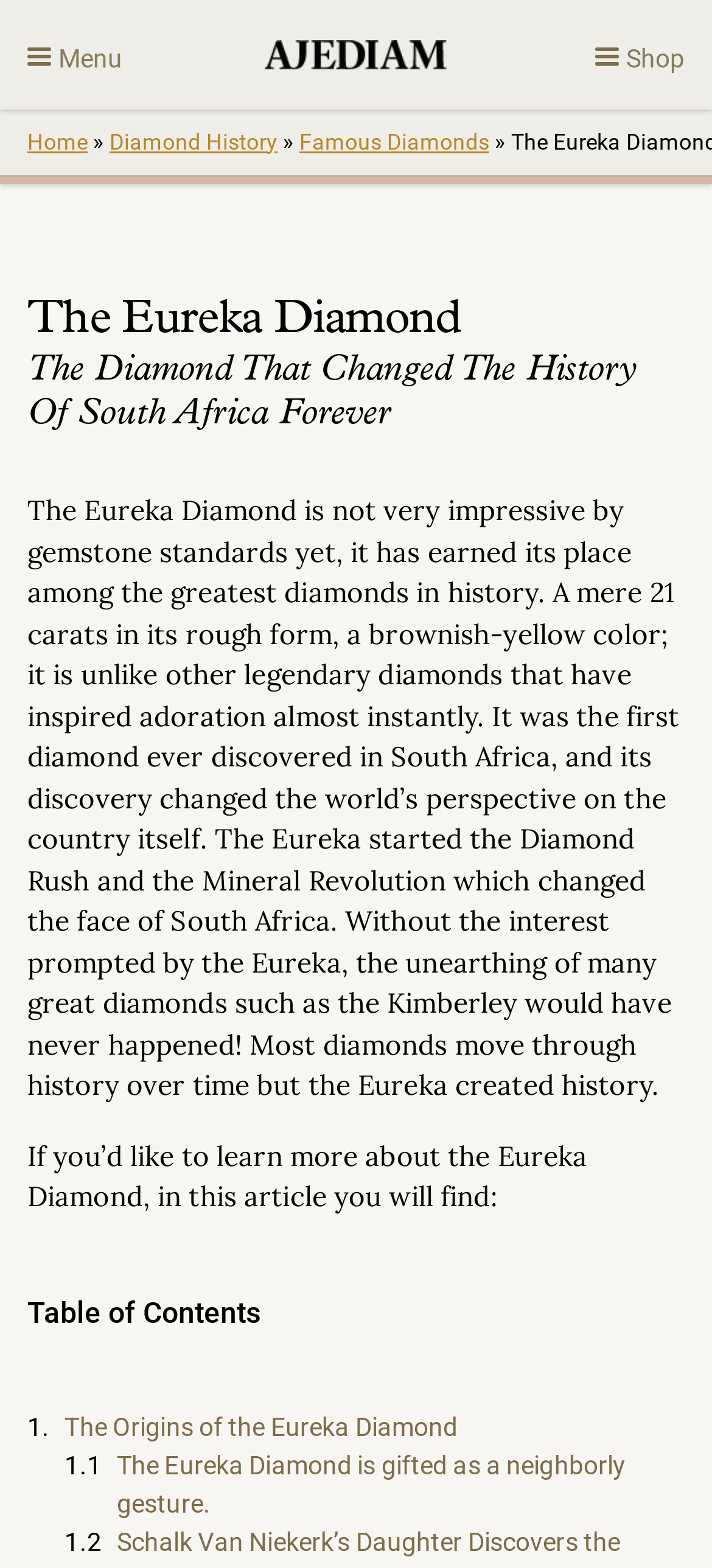Could you find the bounding box coordinates of the clickable area to complete this instruction: "Browse the 'Diamonds' section"?

[0.0, 0.087, 1.0, 0.15]